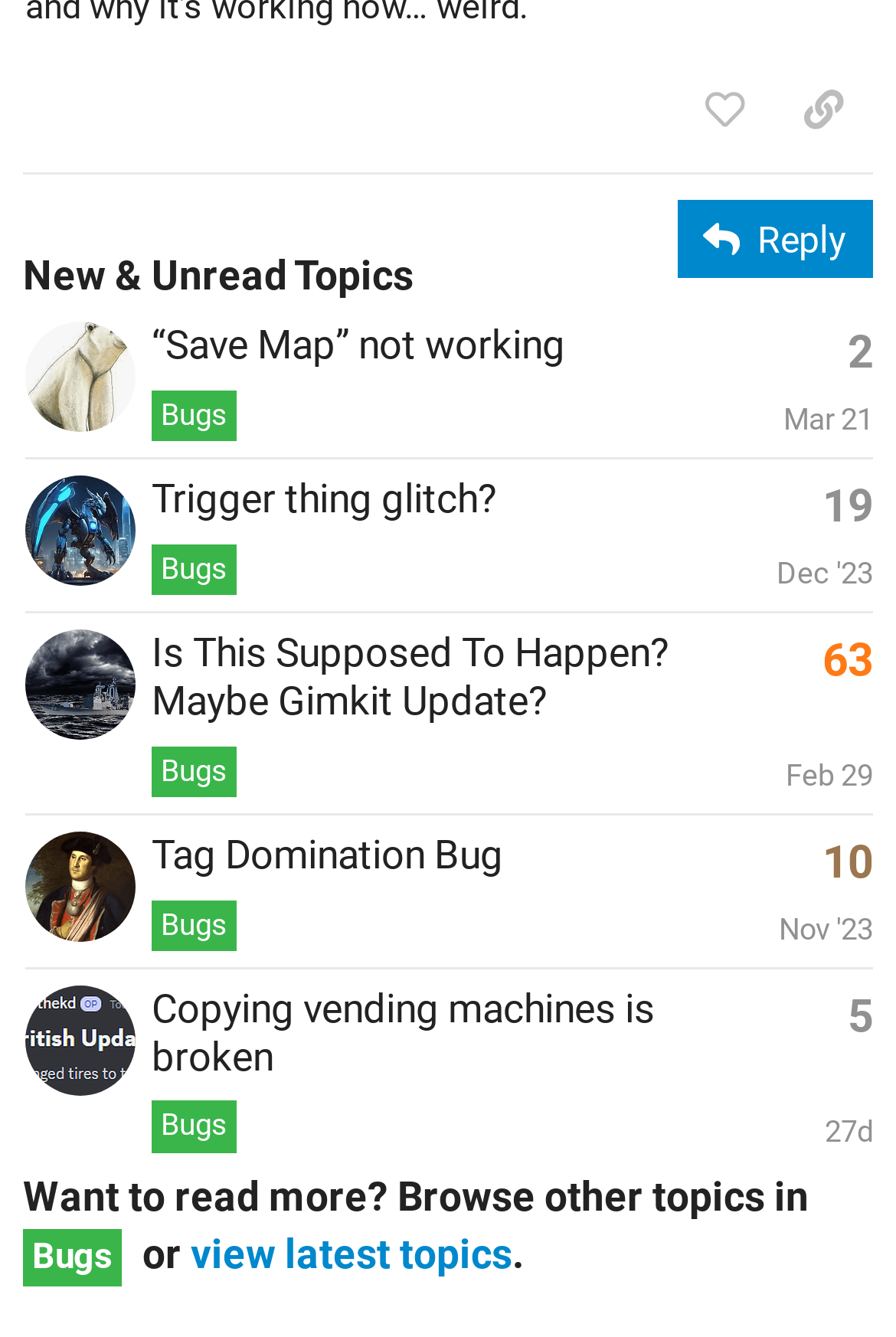Please identify the bounding box coordinates of the element's region that I should click in order to complete the following instruction: "View the latest topics". The bounding box coordinates consist of four float numbers between 0 and 1, i.e., [left, top, right, bottom].

[0.213, 0.92, 0.572, 0.955]